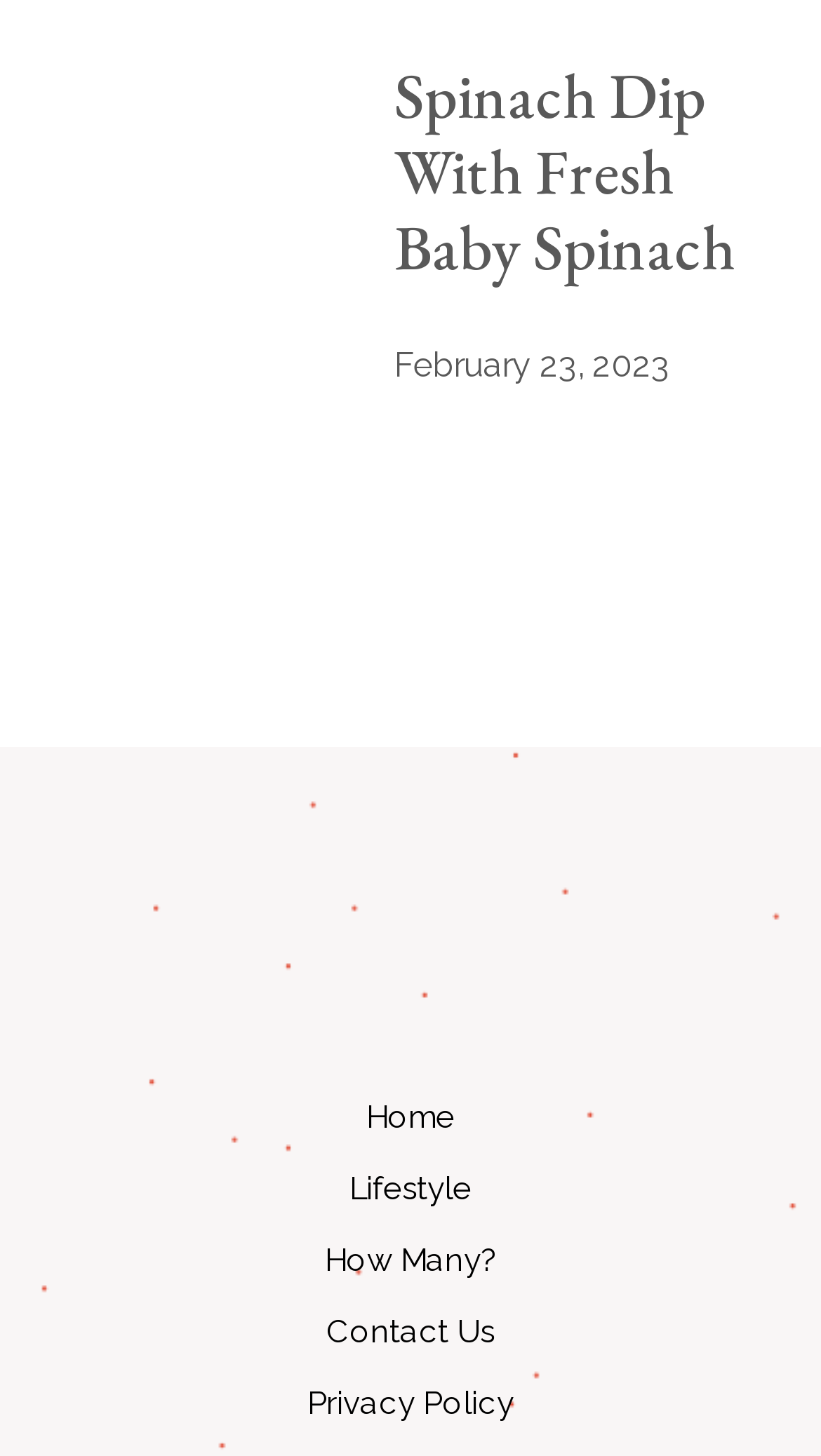Respond to the question below with a single word or phrase: How many main navigation links are there?

5